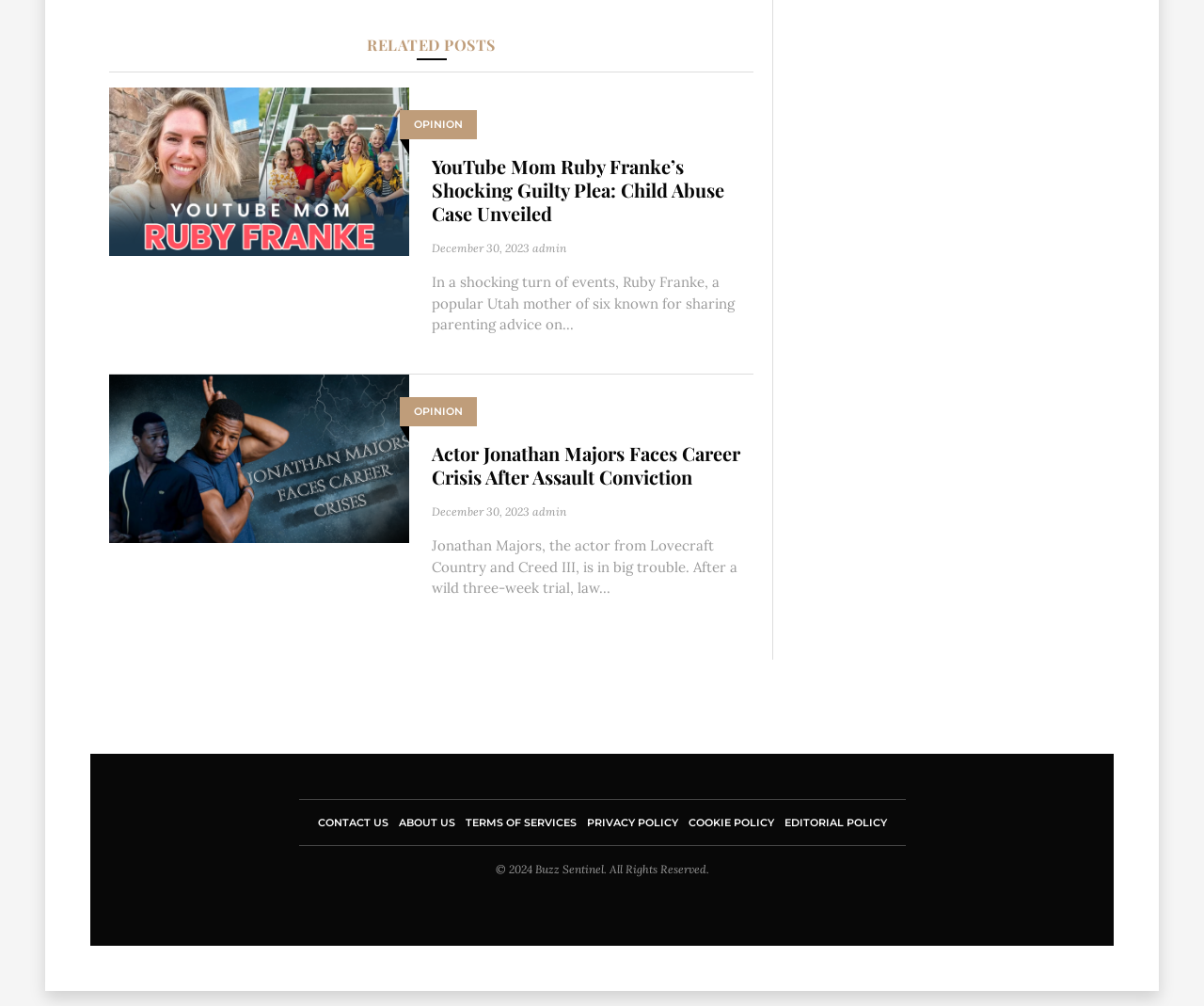Identify the bounding box for the UI element specified in this description: "Resource Library". The coordinates must be four float numbers between 0 and 1, formatted as [left, top, right, bottom].

None